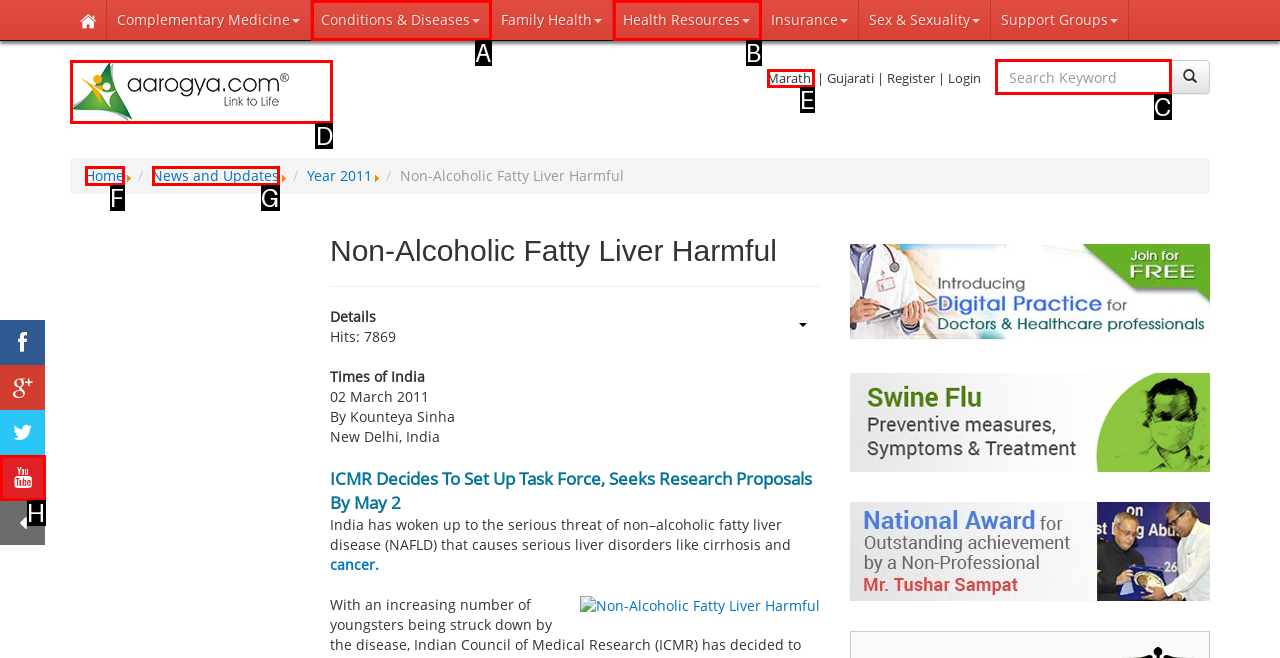Tell me which one HTML element I should click to complete the following task: Search for a health topic Answer with the option's letter from the given choices directly.

C